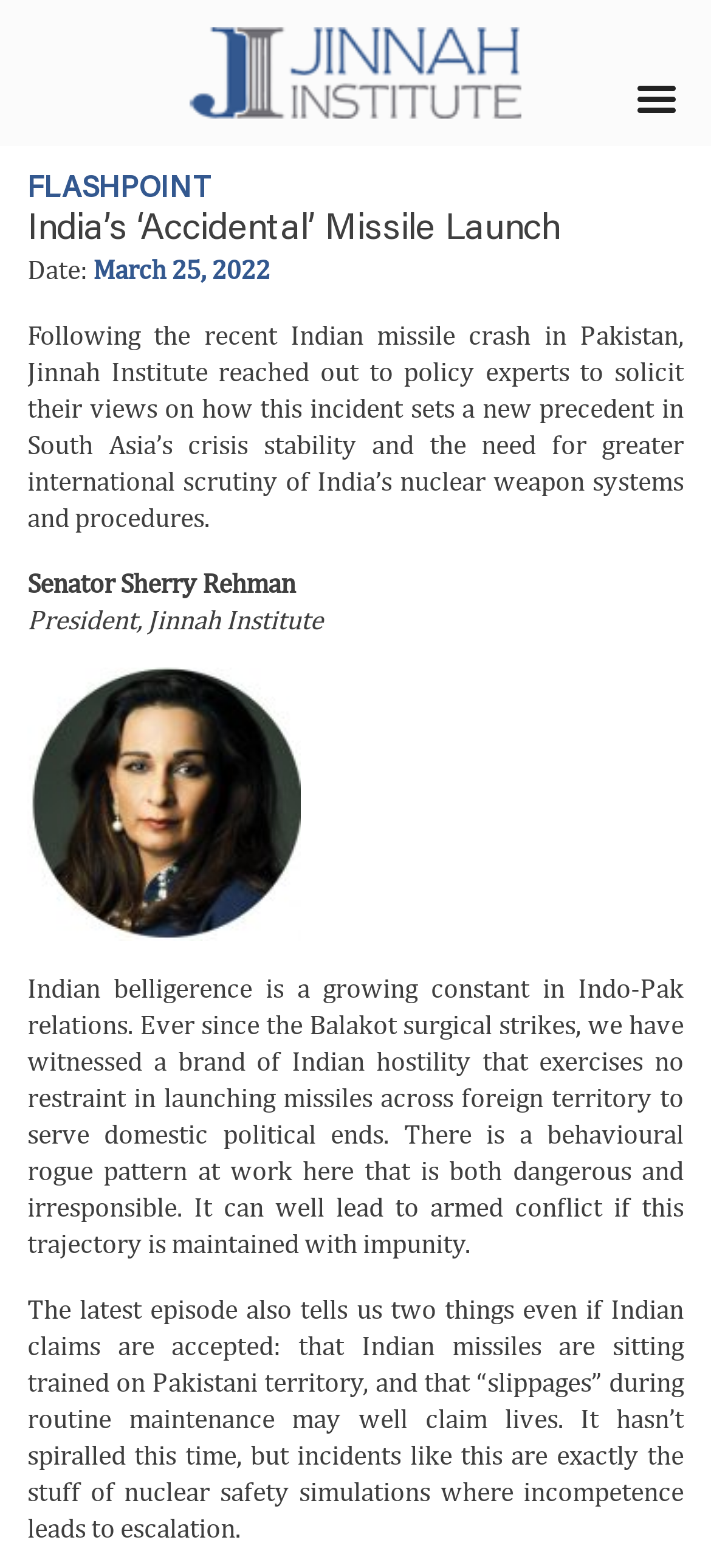Determine the bounding box of the UI element mentioned here: "alt="Jinnah Institute"". The coordinates must be in the format [left, top, right, bottom] with values ranging from 0 to 1.

[0.267, 0.034, 0.733, 0.054]